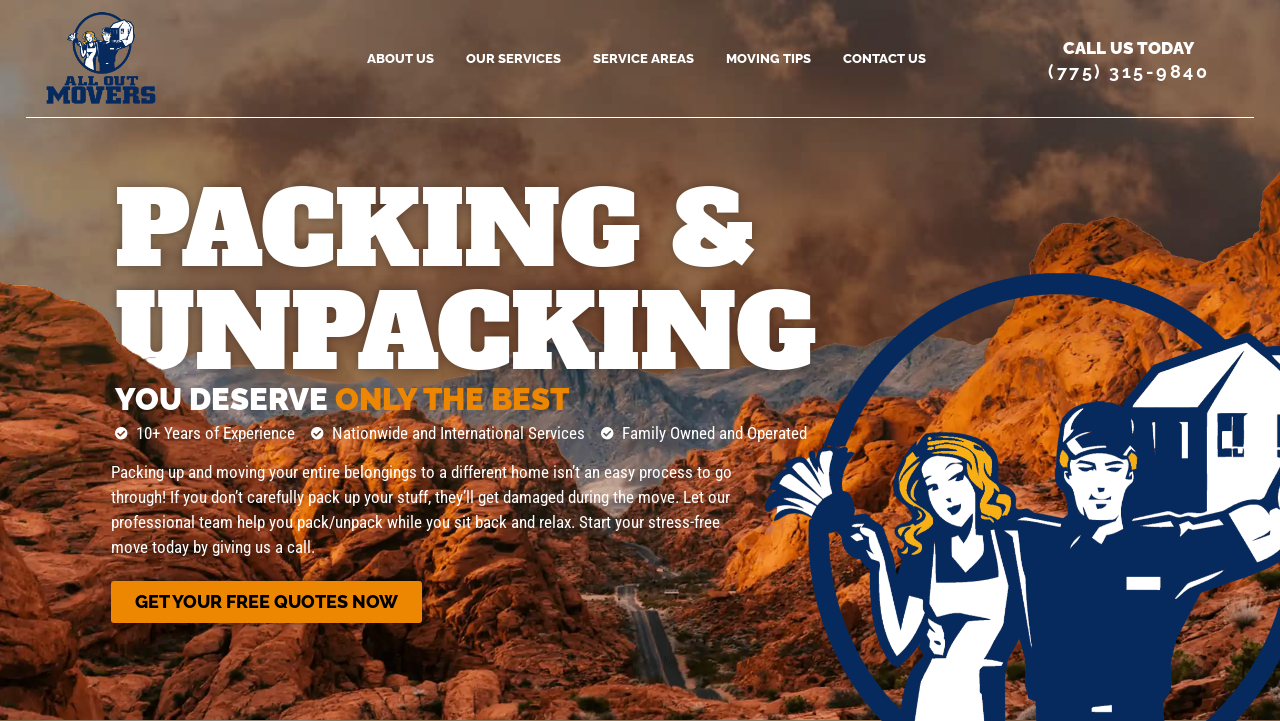Provide the bounding box coordinates of the HTML element described by the text: "GET YOUR FREE QUOTES NOW". The coordinates should be in the format [left, top, right, bottom] with values between 0 and 1.

[0.087, 0.806, 0.33, 0.864]